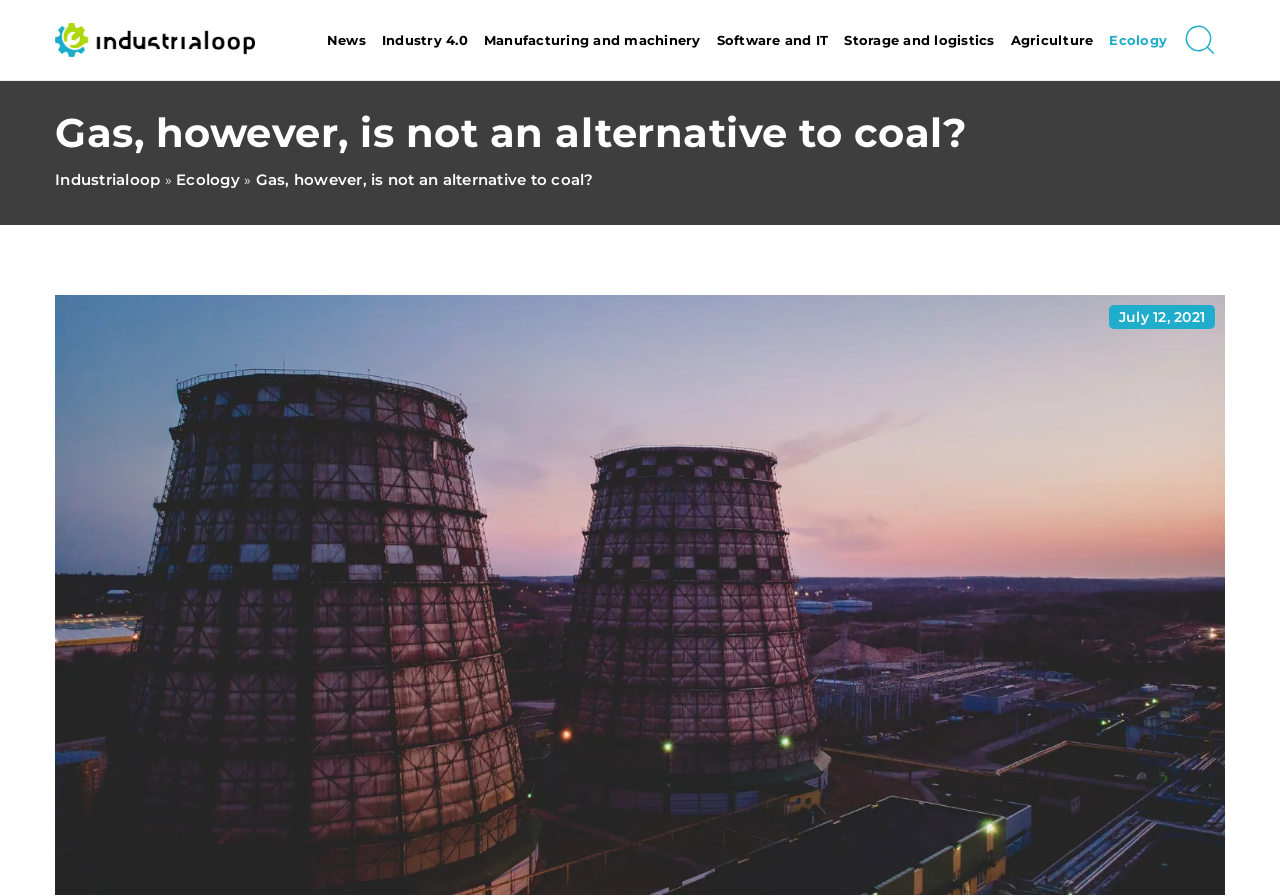Provide the bounding box coordinates of the section that needs to be clicked to accomplish the following instruction: "Go to the 'industrialoop.com' homepage."

[0.043, 0.008, 0.199, 0.081]